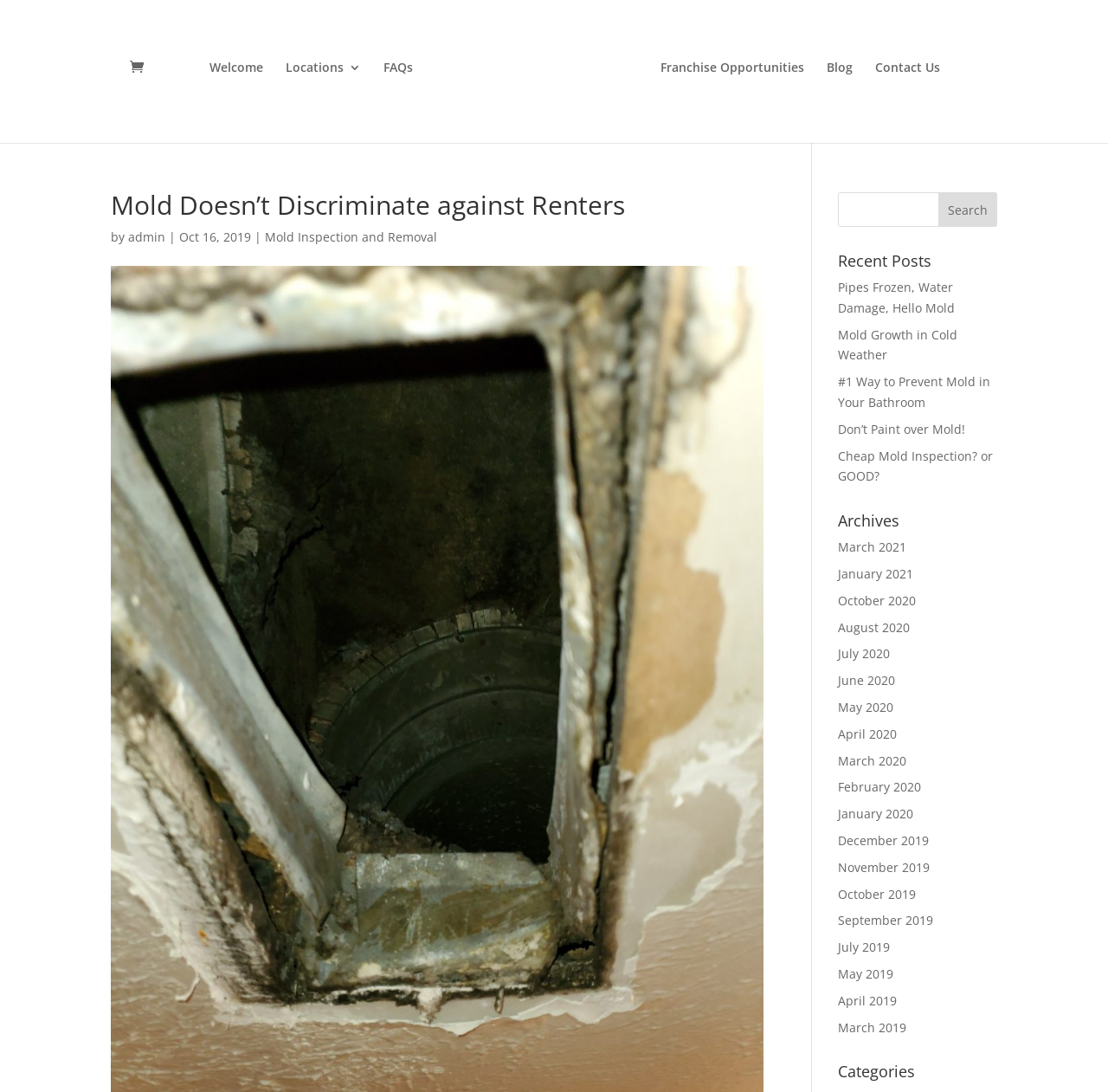Provide a short, one-word or phrase answer to the question below:
What is the purpose of the search bar?

To search the website